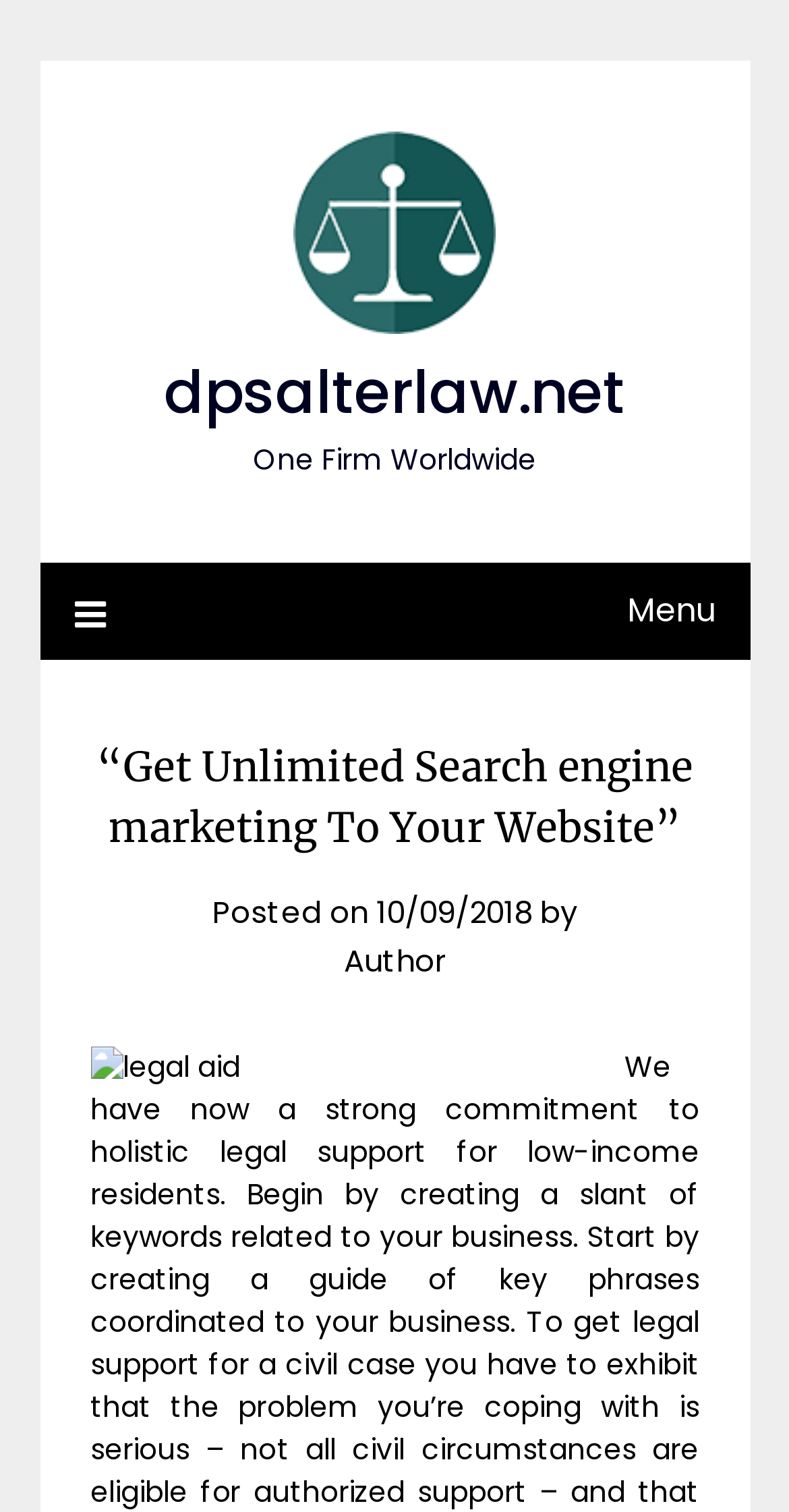Provide the bounding box coordinates for the UI element that is described as: "parent_node: dpsalterlaw.net".

[0.372, 0.087, 0.628, 0.221]